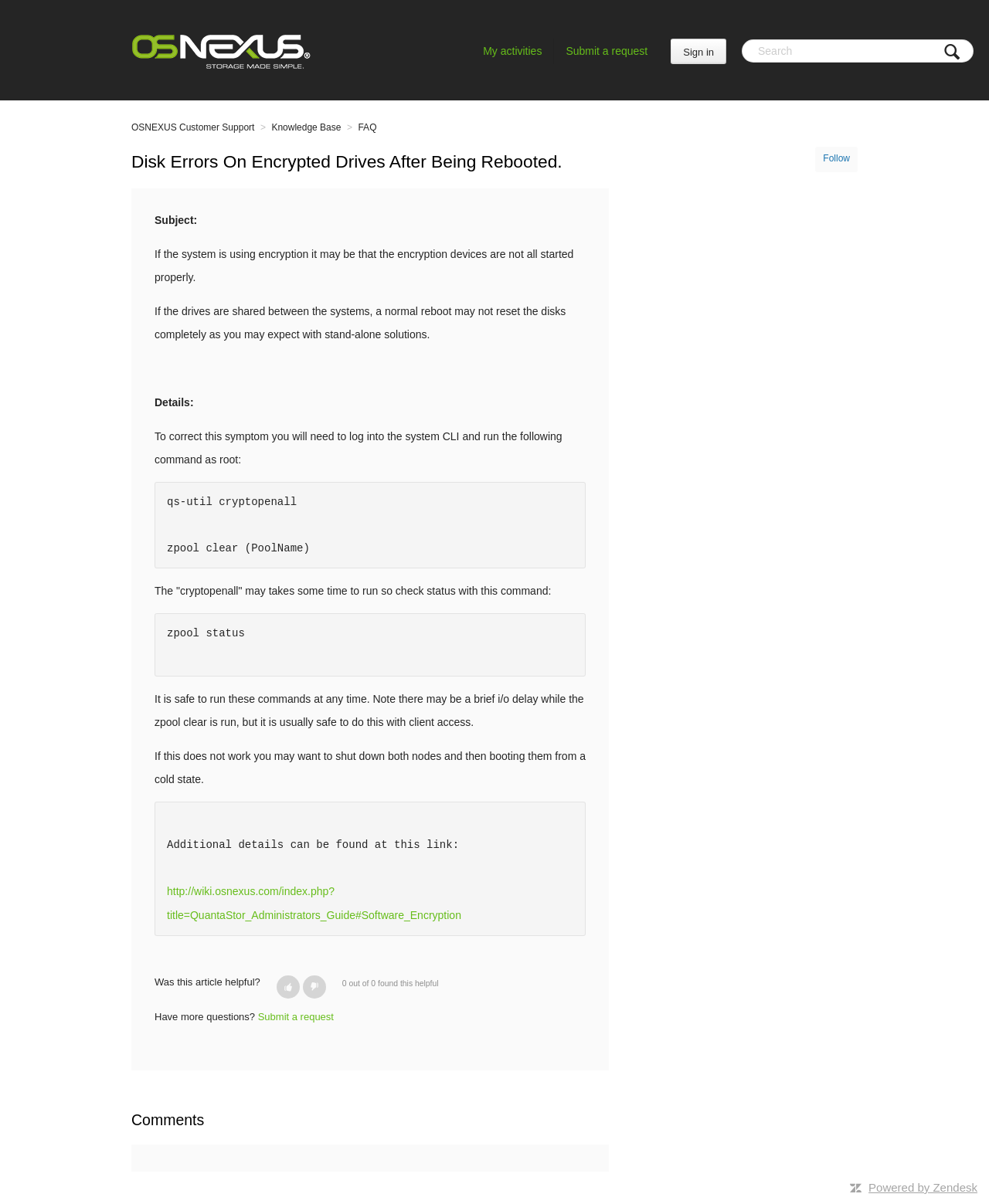Elaborate on the information and visuals displayed on the webpage.

The webpage is a customer support page from OSNEXUS, with a focus on resolving disk errors on encrypted drives after being rebooted. At the top, there is a search bar and a "Sign in" button, followed by links to "Submit a request" and "My activities". The OSNEXUS logo is displayed on the top left, with a navigation menu below it, featuring links to "OSNEXUS Customer Support", "Knowledge Base", and "FAQ".

The main content of the page is an article that provides a solution to the disk error issue. The article is divided into sections, with headings and paragraphs of text. The text explains the possible cause of the error, provides a command to run to correct the issue, and offers additional details and troubleshooting steps. There are also links to external resources, such as a wiki page, for further information.

On the right side of the article, there is a "Follow" button. At the bottom of the page, there is a footer section with a rating system, allowing users to indicate whether the article was helpful or not. There are also links to submit a request and a "Comments" section, although it appears to be empty.

In the bottom right corner, there is a small image and a link to "Powered by Zendesk".